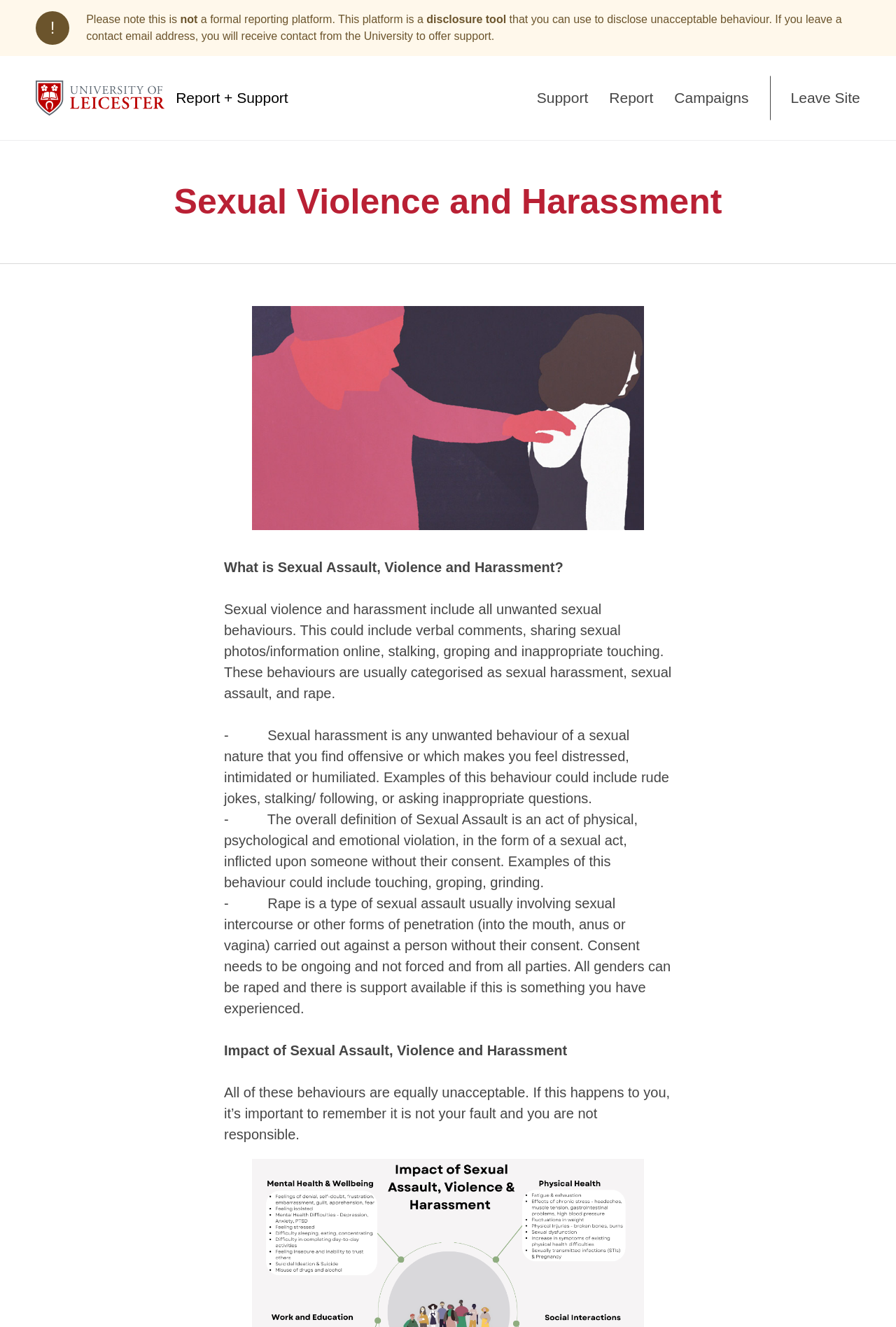What is the purpose of this platform?
Using the image as a reference, give an elaborate response to the question.

Based on the text, this platform is a formal reporting platform and a disclosure tool that allows users to disclose unacceptable behavior, and if they leave a contact email address, they will receive contact from the University to offer support.